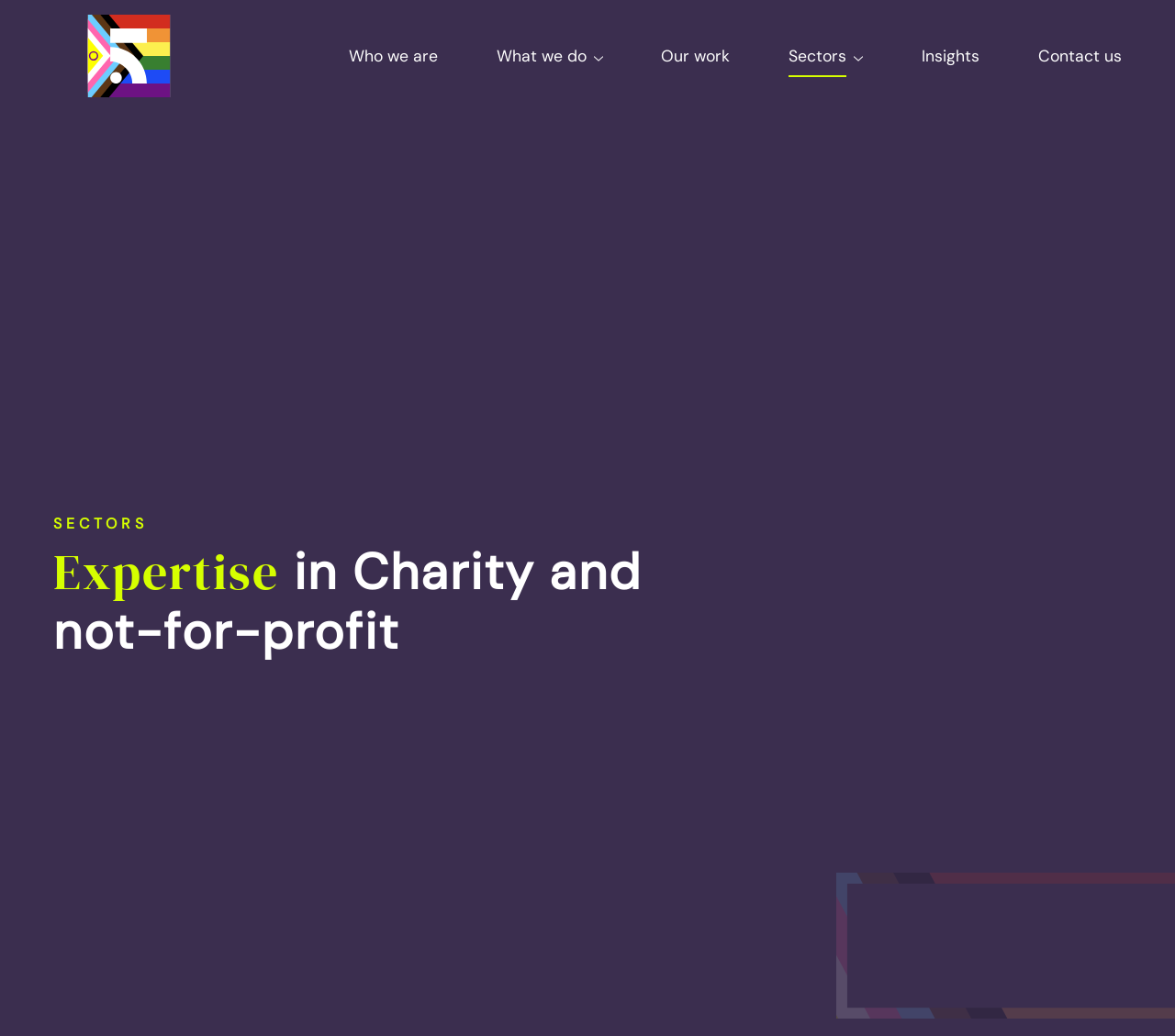Identify the bounding box coordinates for the region of the element that should be clicked to carry out the instruction: "Contact us". The bounding box coordinates should be four float numbers between 0 and 1, i.e., [left, top, right, bottom].

[0.884, 0.044, 0.955, 0.064]